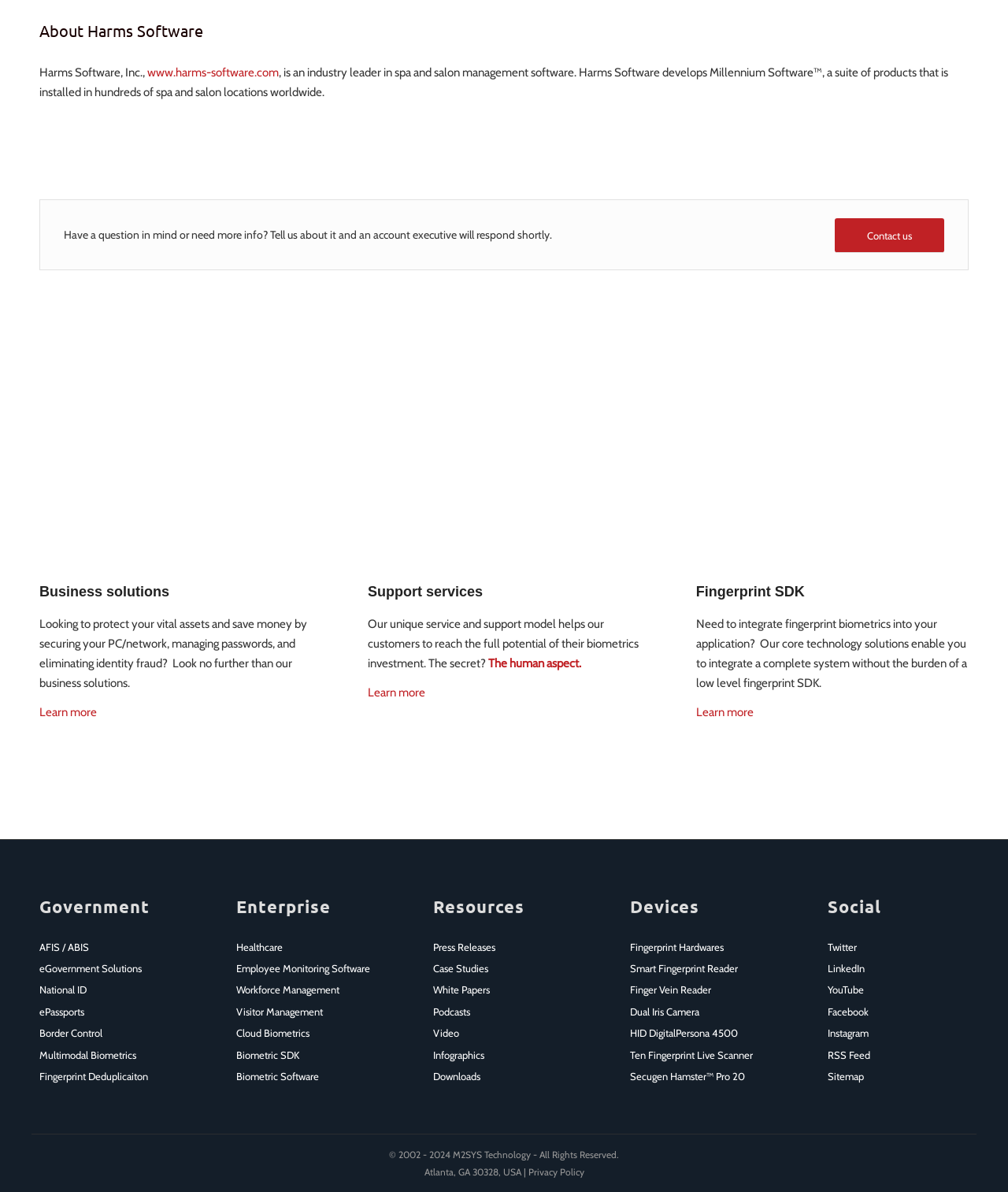Answer the question below using just one word or a short phrase: 
What is the copyright year range mentioned at the bottom of the webpage?

2002 - 2024